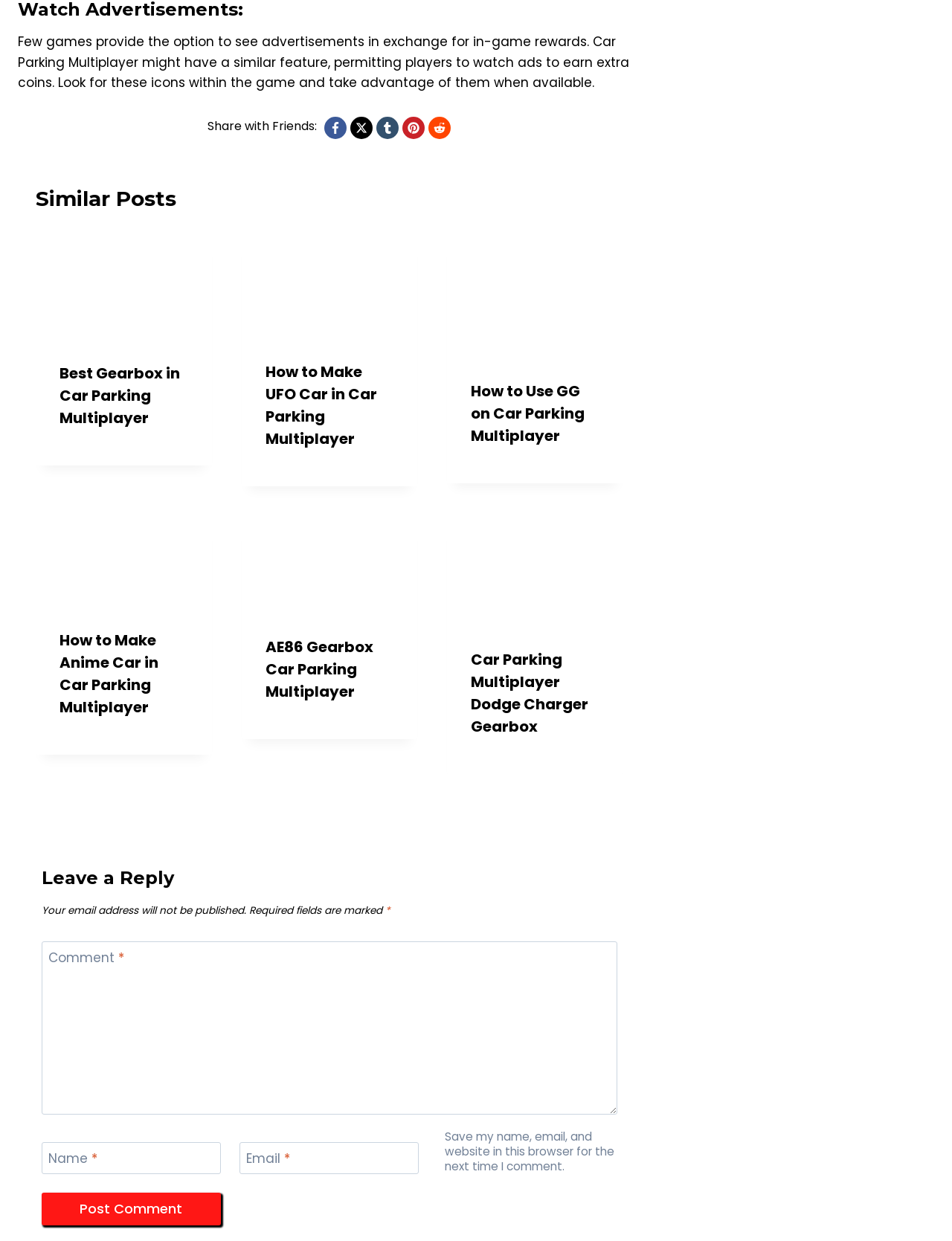Identify the bounding box coordinates for the region of the element that should be clicked to carry out the instruction: "Click on the 'Enhance Website Performance With Structured Data & Rich Snippets' link". The bounding box coordinates should be four float numbers between 0 and 1, i.e., [left, top, right, bottom].

None